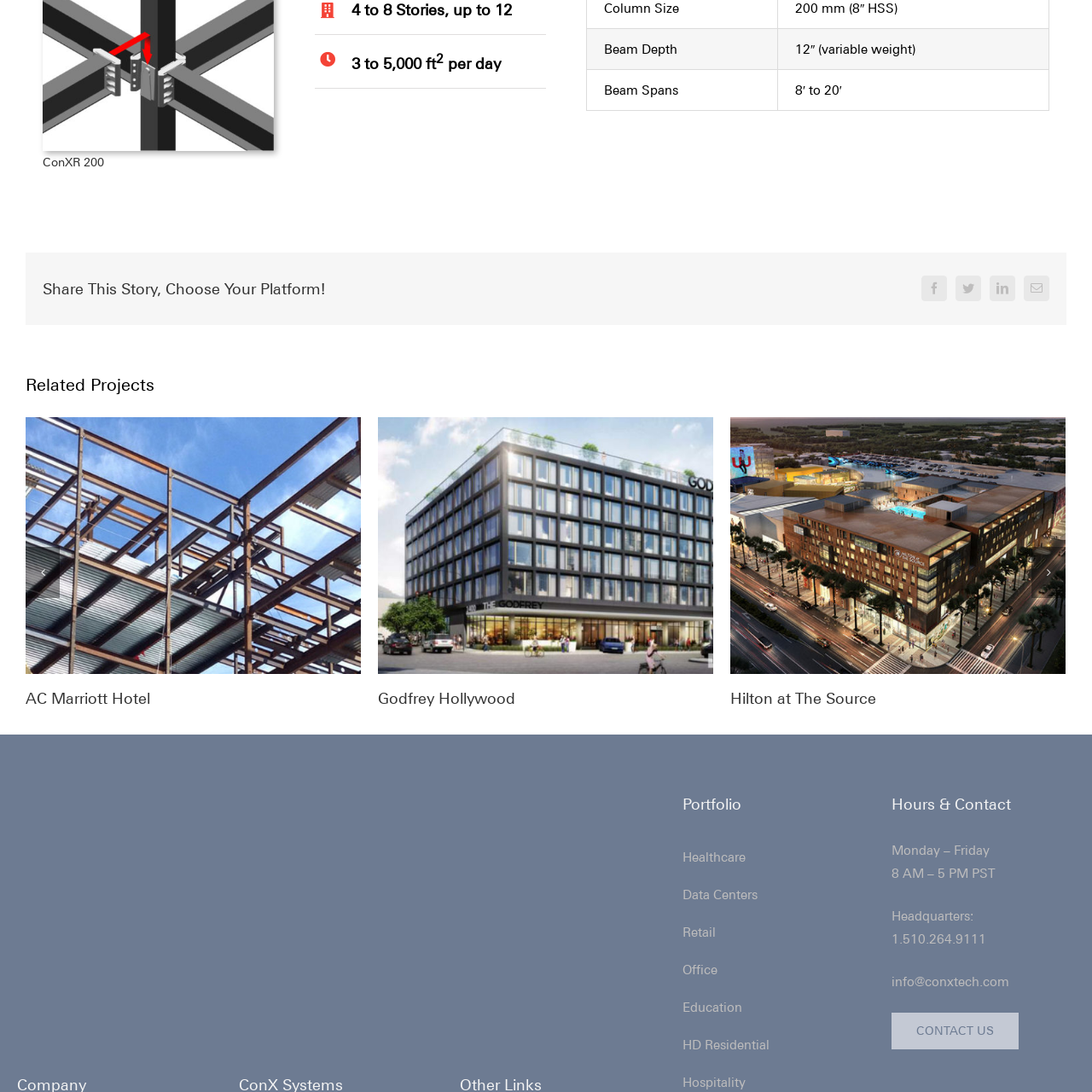Observe the section highlighted in yellow, What is the focus of the portfolio? 
Please respond using a single word or phrase.

Modern architectural styles